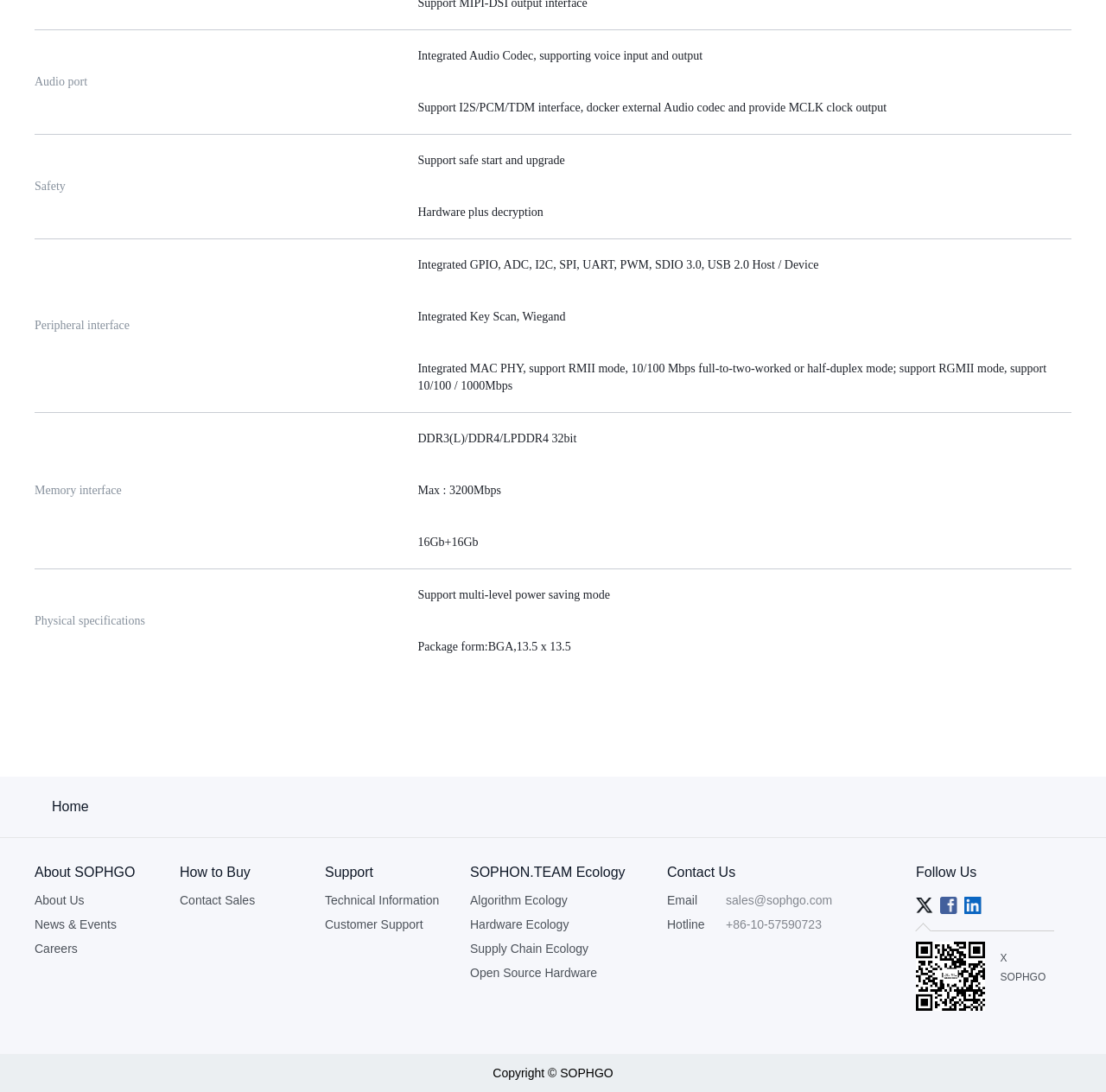Given the element description Open Source Hardware, identify the bounding box coordinates for the UI element on the webpage screenshot. The format should be (top-left x, top-left y, bottom-right x, bottom-right y), with values between 0 and 1.

[0.425, 0.885, 0.54, 0.897]